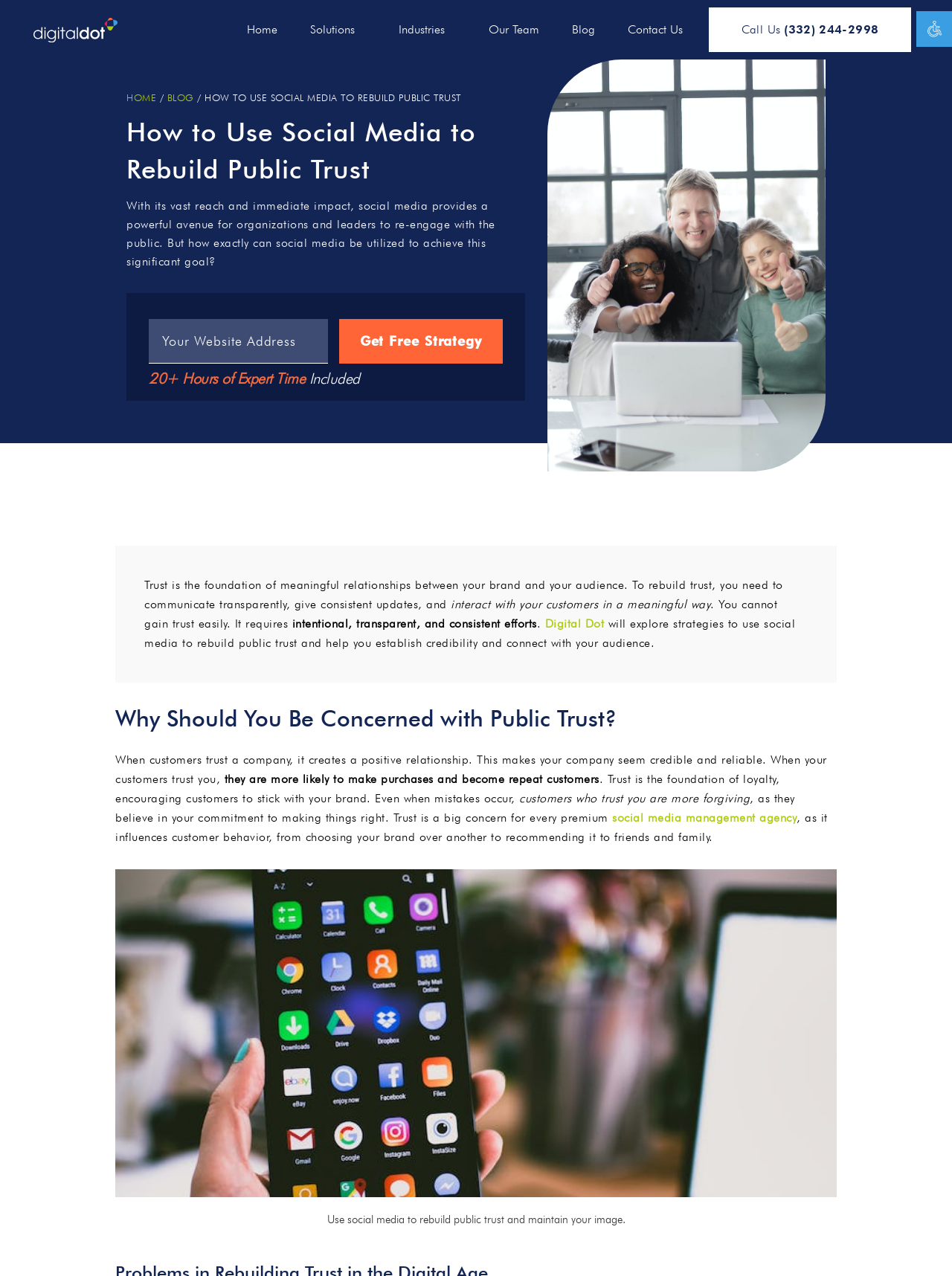Determine the bounding box of the UI element mentioned here: "Digital Dot". The coordinates must be in the format [left, top, right, bottom] with values ranging from 0 to 1.

[0.572, 0.483, 0.634, 0.494]